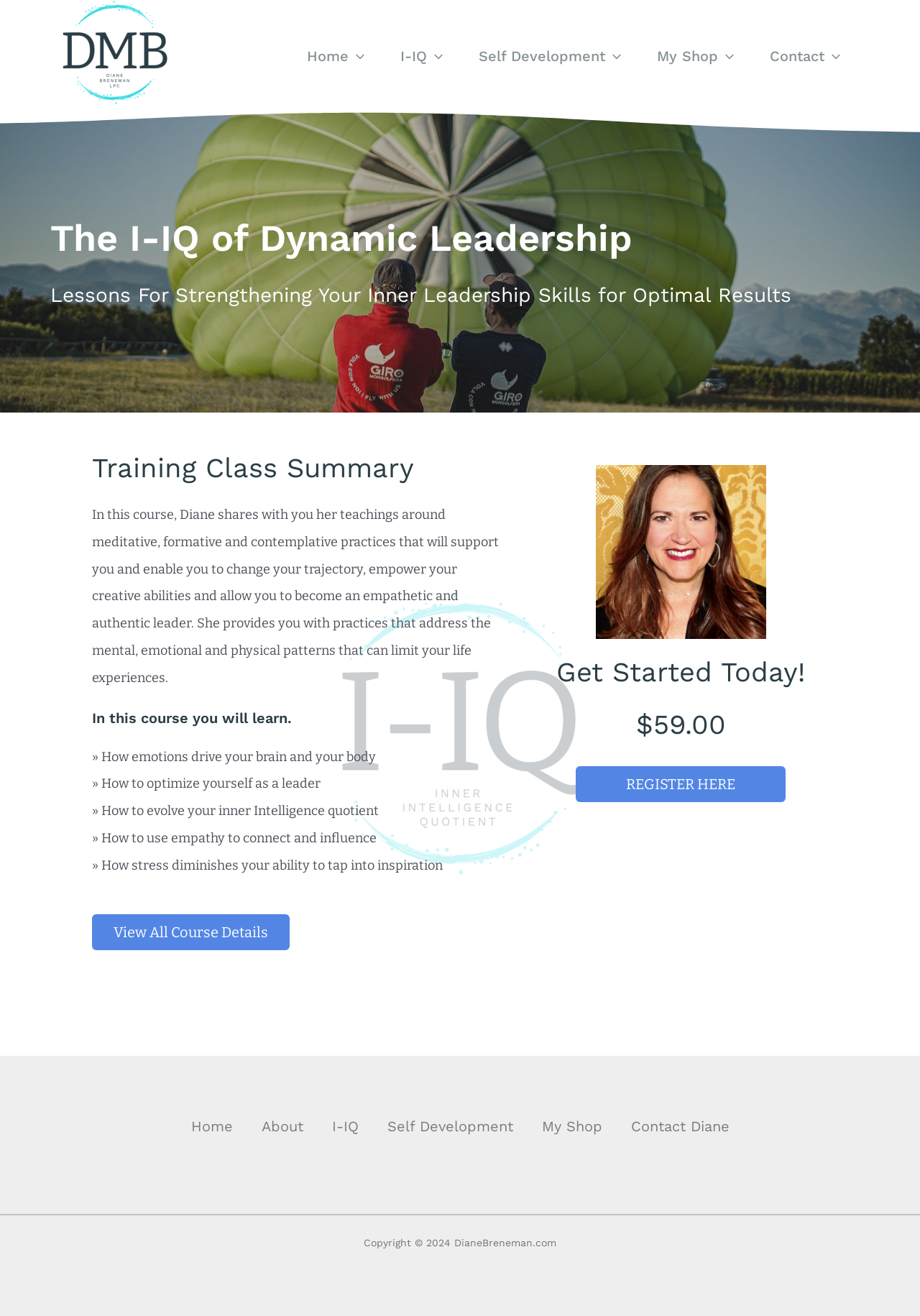Show me the bounding box coordinates of the clickable region to achieve the task as per the instruction: "Click the 'Home' link in the main navigation".

[0.314, 0.023, 0.415, 0.062]